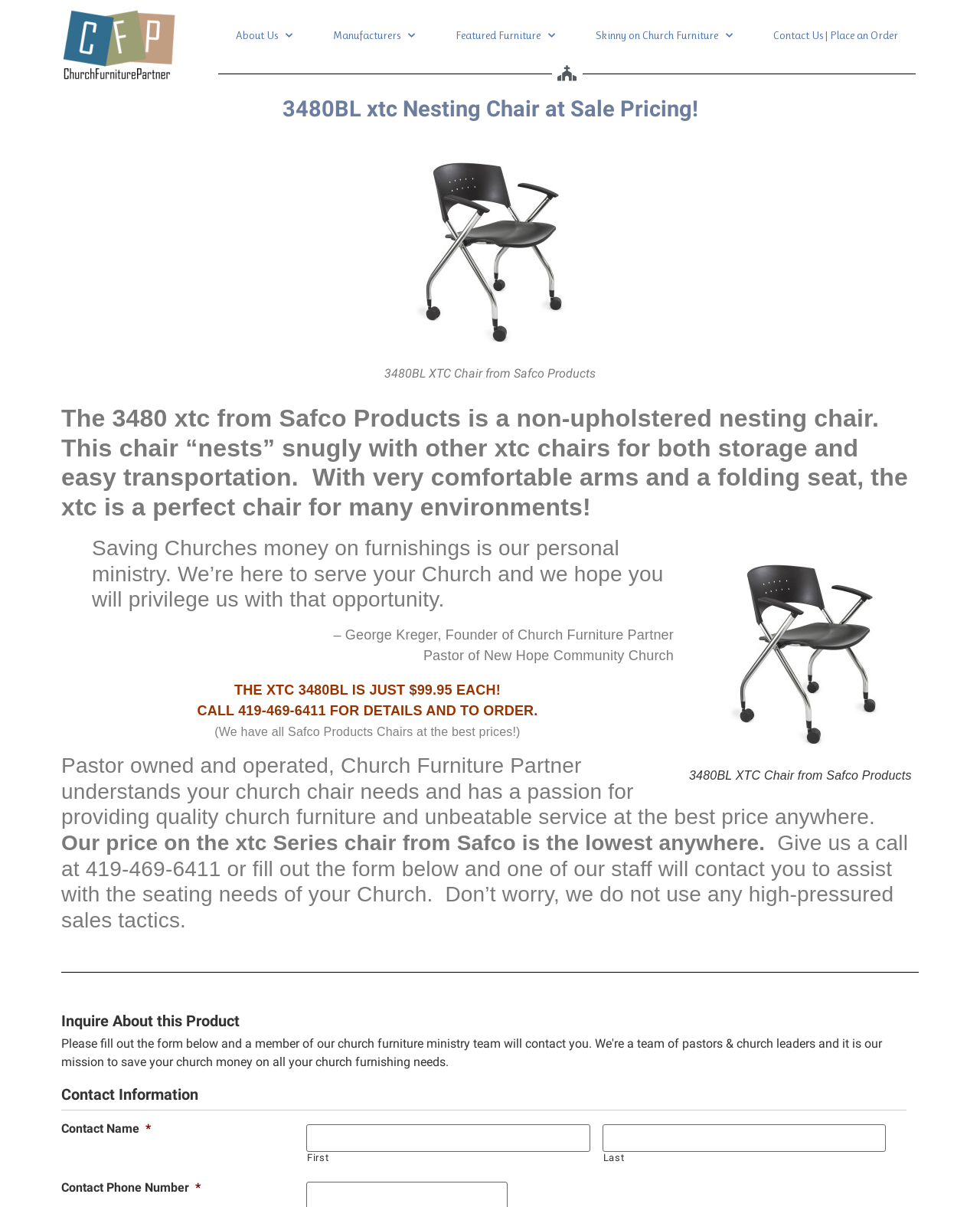Bounding box coordinates are given in the format (top-left x, top-left y, bottom-right x, bottom-right y). All values should be floating point numbers between 0 and 1. Provide the bounding box coordinate for the UI element described as: Skinny on Church Furniture

[0.589, 0.018, 0.766, 0.041]